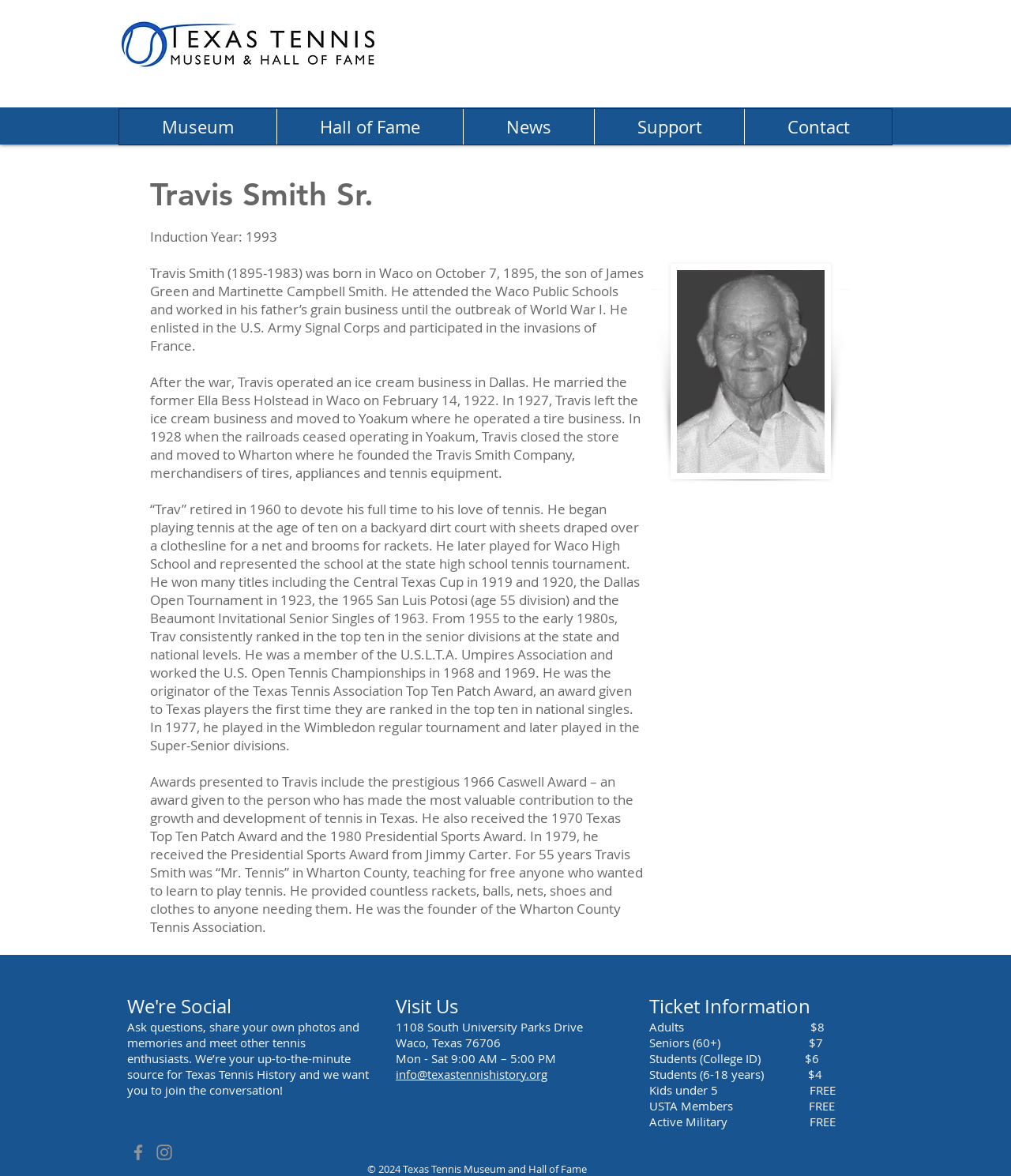What is Travis Smith's occupation?
Provide a detailed answer to the question using information from the image.

Based on the webpage, Travis Smith is described as a tennis player and enthusiast, with many achievements and awards in the field of tennis. The webpage provides a detailed biography of his life, including his early years, career, and contributions to tennis.